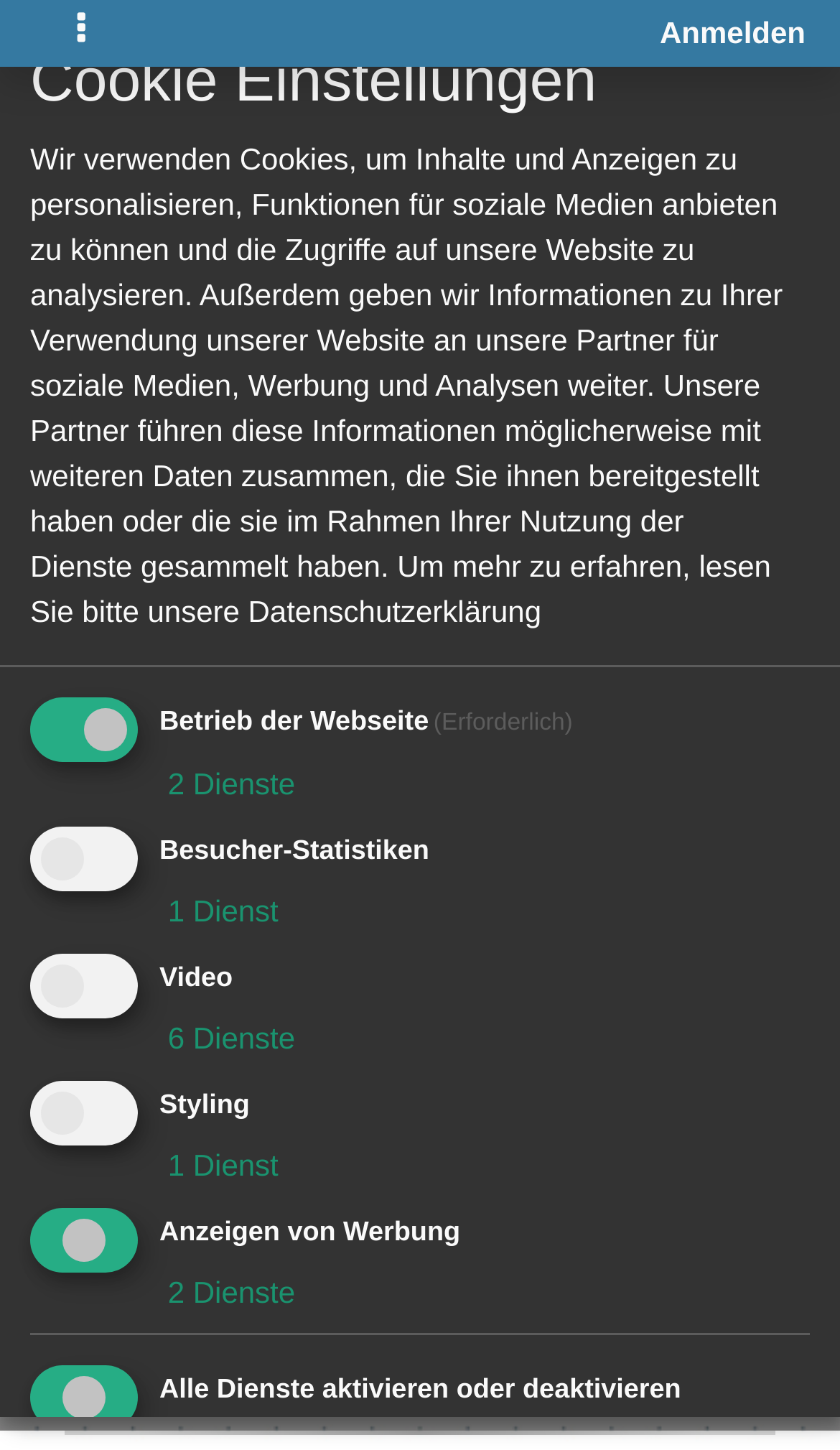Please answer the following query using a single word or phrase: 
How many posts does the user have?

0